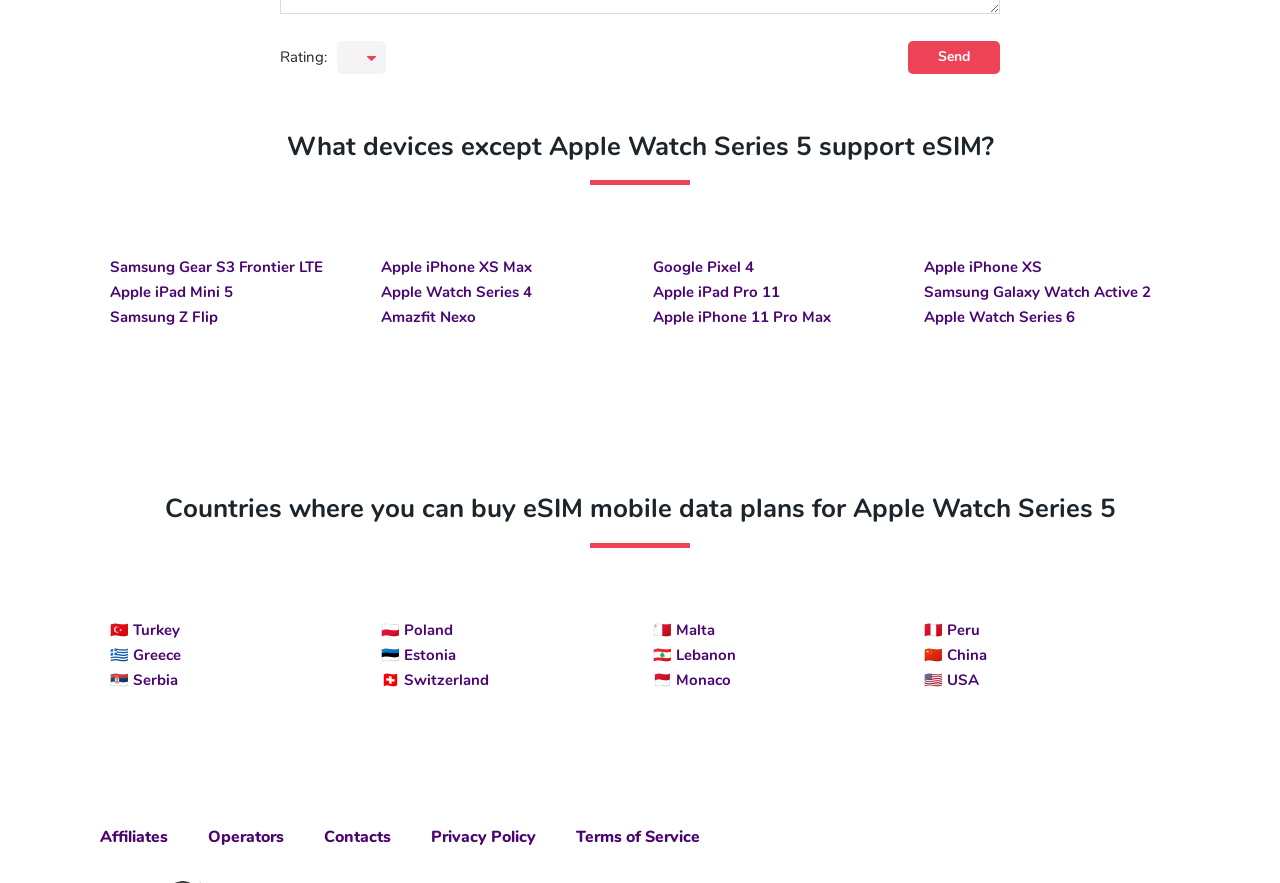Given the following UI element description: "Privacy Policy", find the bounding box coordinates in the webpage screenshot.

[0.329, 0.921, 0.427, 0.975]